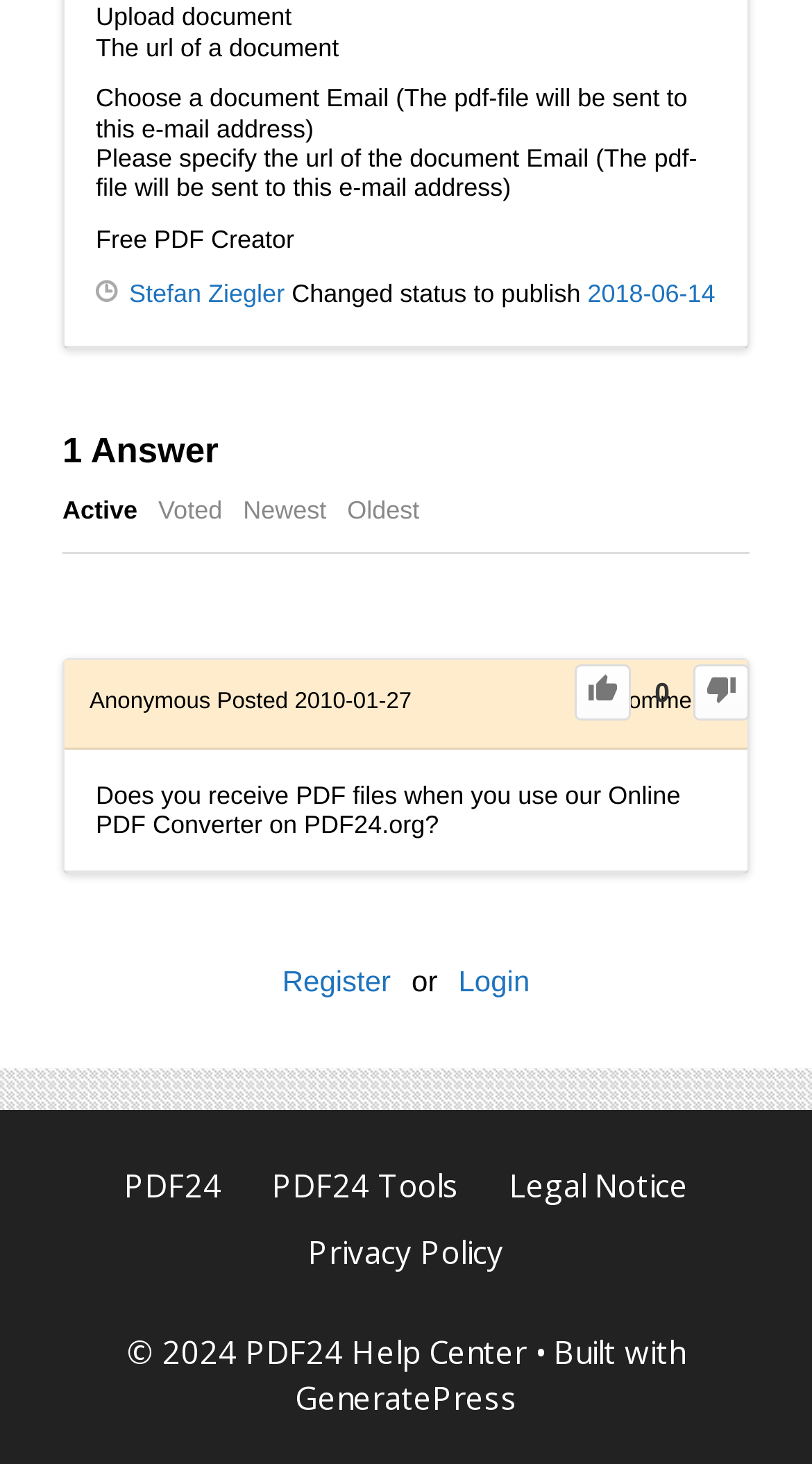Who is the author of the answer?
Look at the webpage screenshot and answer the question with a detailed explanation.

The author of the answer can be found in the static text element 'Anonymous' located at the top of the webpage, with bounding box coordinates [0.11, 0.471, 0.267, 0.488]. This element is part of the answer section, indicating that the author is anonymous.